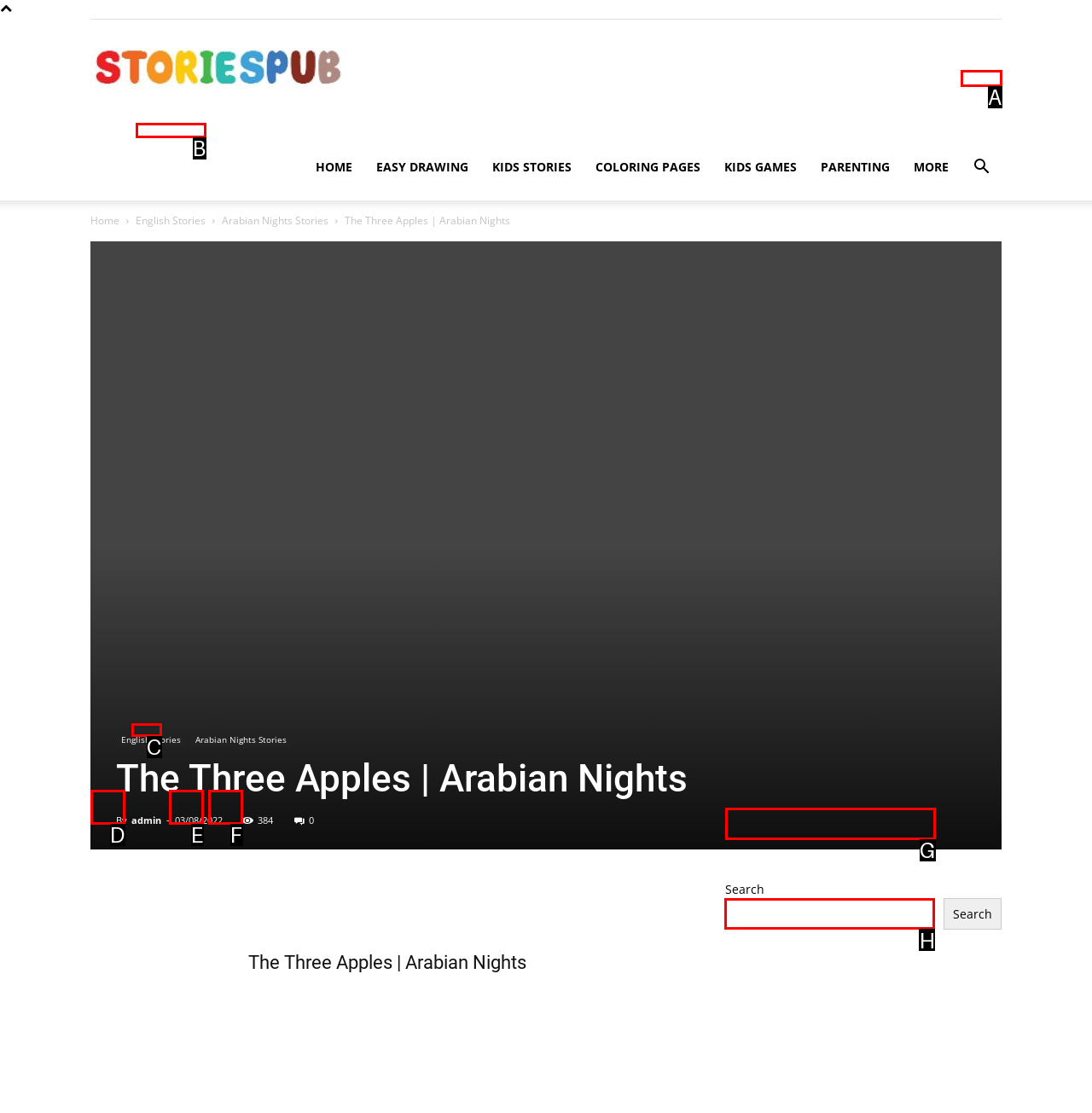Choose the letter of the option you need to click to Search for a specific keyword. Answer with the letter only.

H